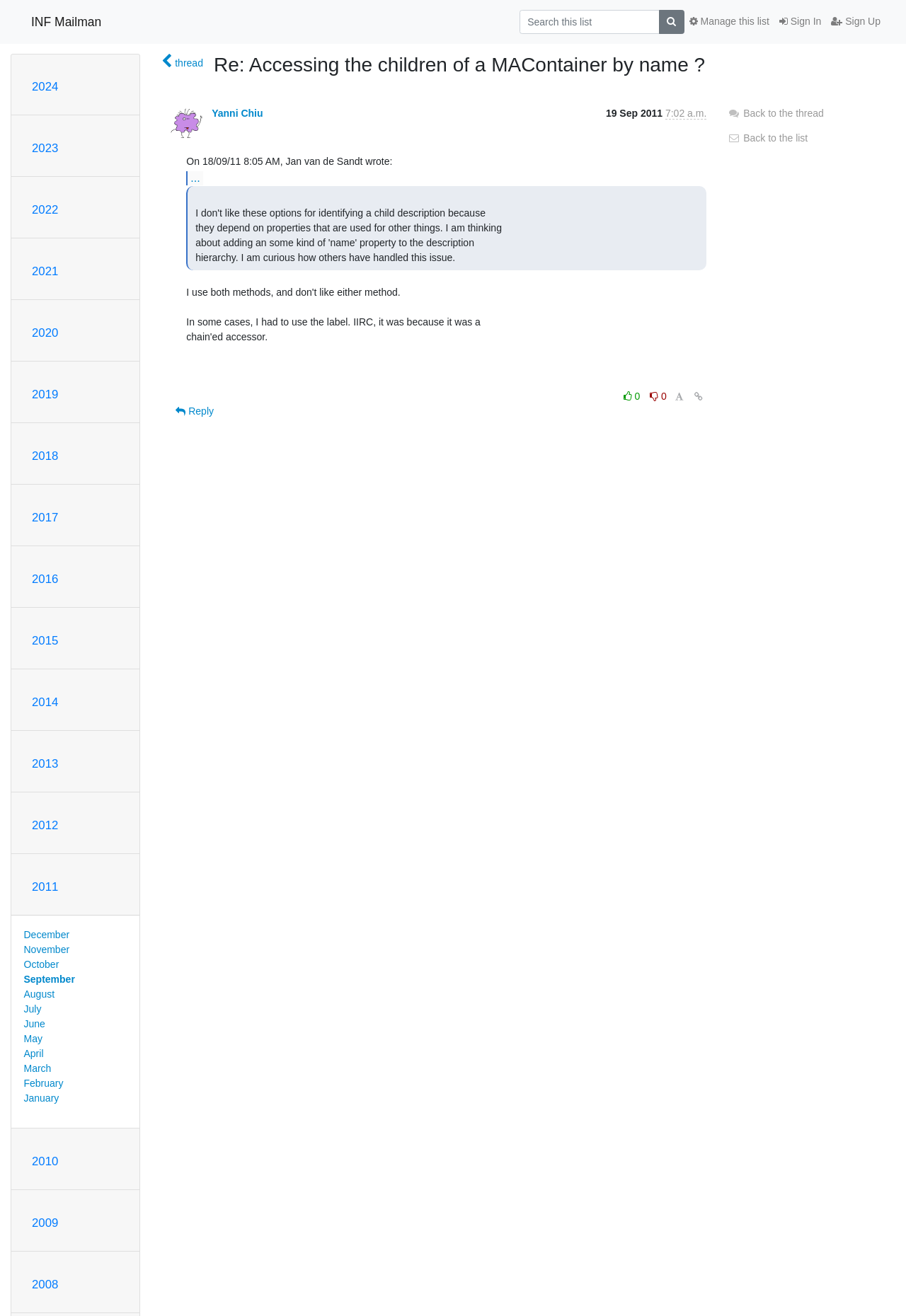What is the function of the button with the magnifying glass icon?
Please use the visual content to give a single word or phrase answer.

Search